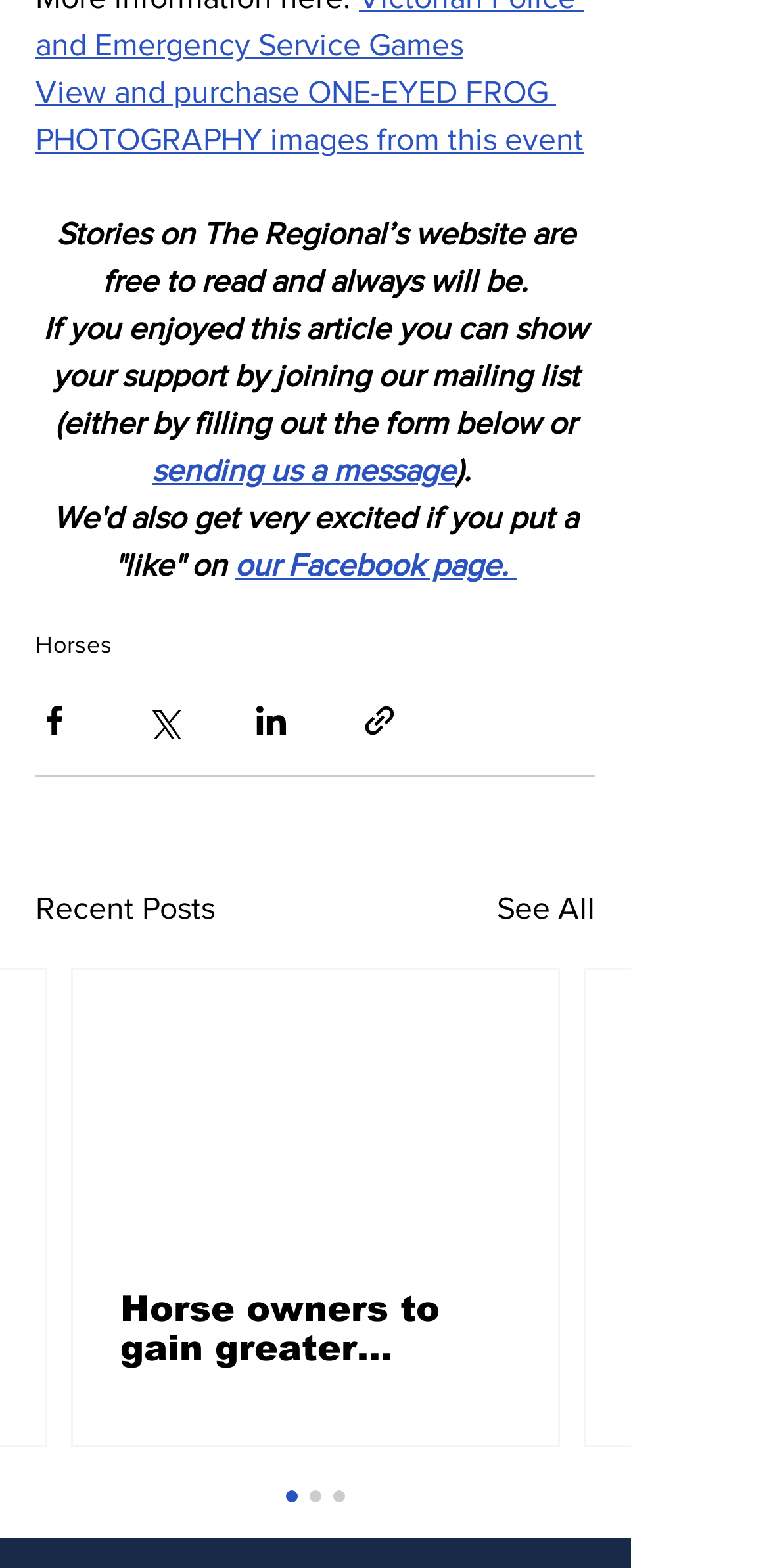Please predict the bounding box coordinates of the element's region where a click is necessary to complete the following instruction: "View and purchase event images". The coordinates should be represented by four float numbers between 0 and 1, i.e., [left, top, right, bottom].

[0.046, 0.048, 0.759, 0.099]